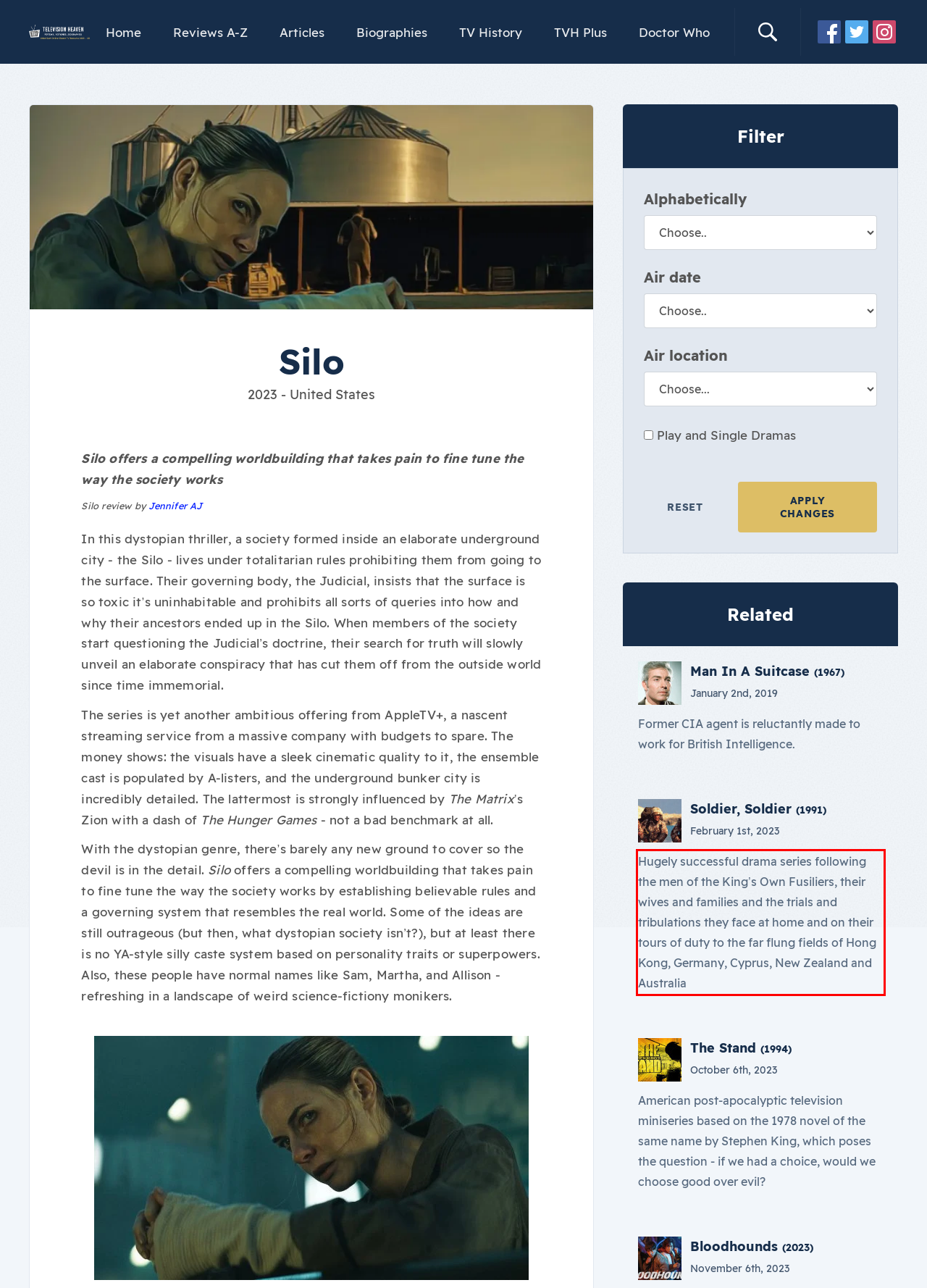Please examine the webpage screenshot containing a red bounding box and use OCR to recognize and output the text inside the red bounding box.

Hugely successful drama series following the men of the King’s Own Fusiliers, their wives and families and the trials and tribulations they face at home and on their tours of duty to the far flung fields of Hong Kong, Germany, Cyprus, New Zealand and Australia